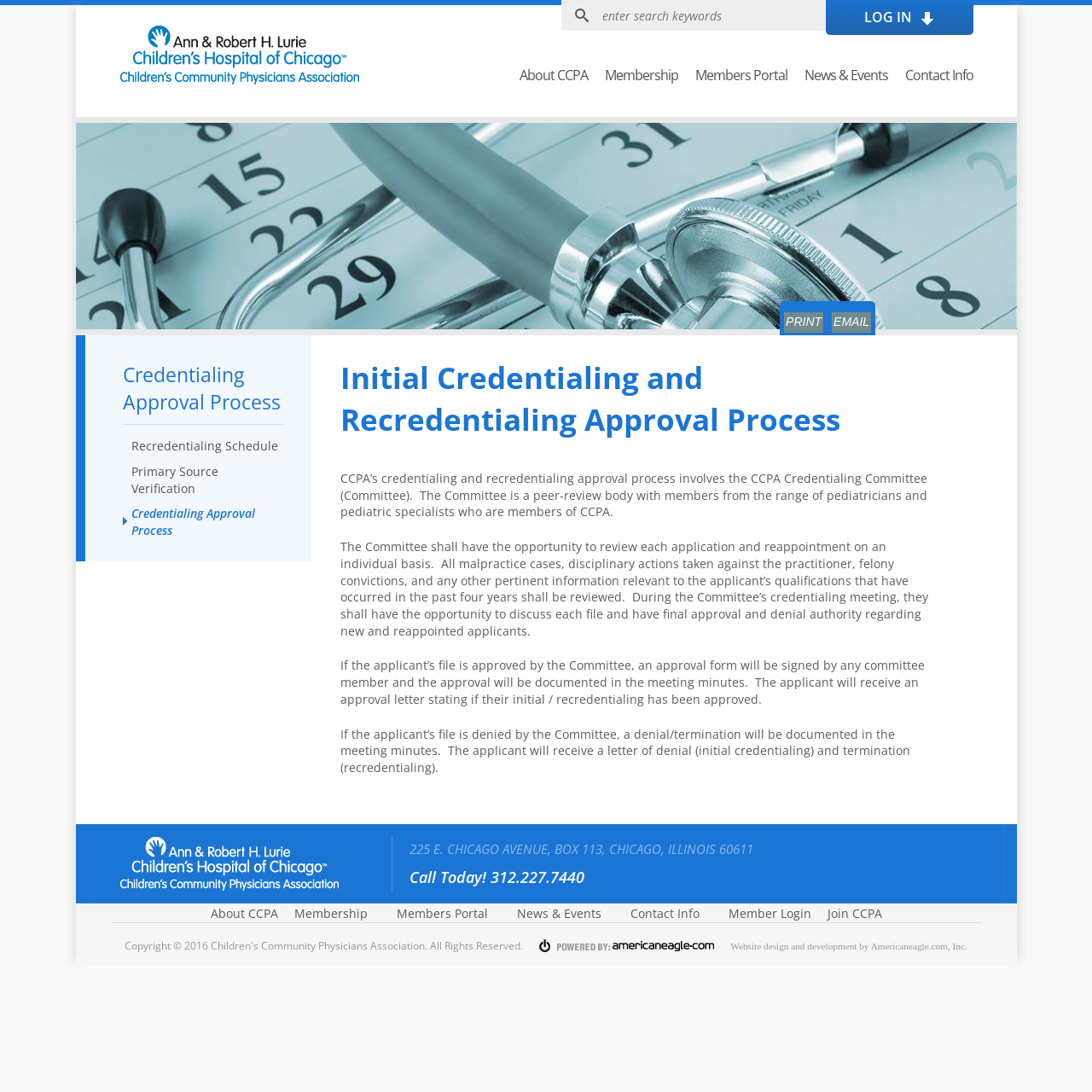Determine the bounding box coordinates of the section to be clicked to follow the instruction: "Print the credentialing approval process". The coordinates should be given as four float numbers between 0 and 1, formatted as [left, top, right, bottom].

[0.718, 0.286, 0.754, 0.305]